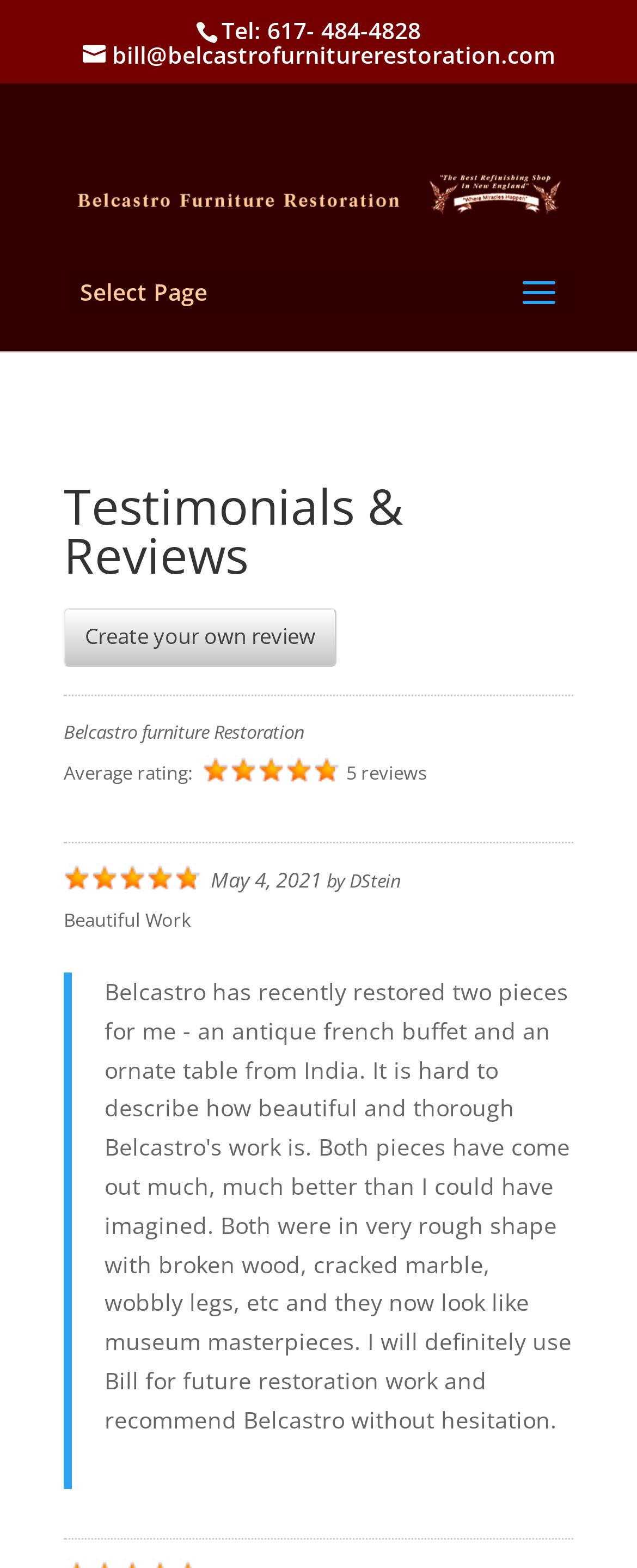Observe the image and answer the following question in detail: How many reviews are there on this page?

I found the number of reviews by looking at the static text element that reads '5 reviews', which is located near the average rating and the first review.